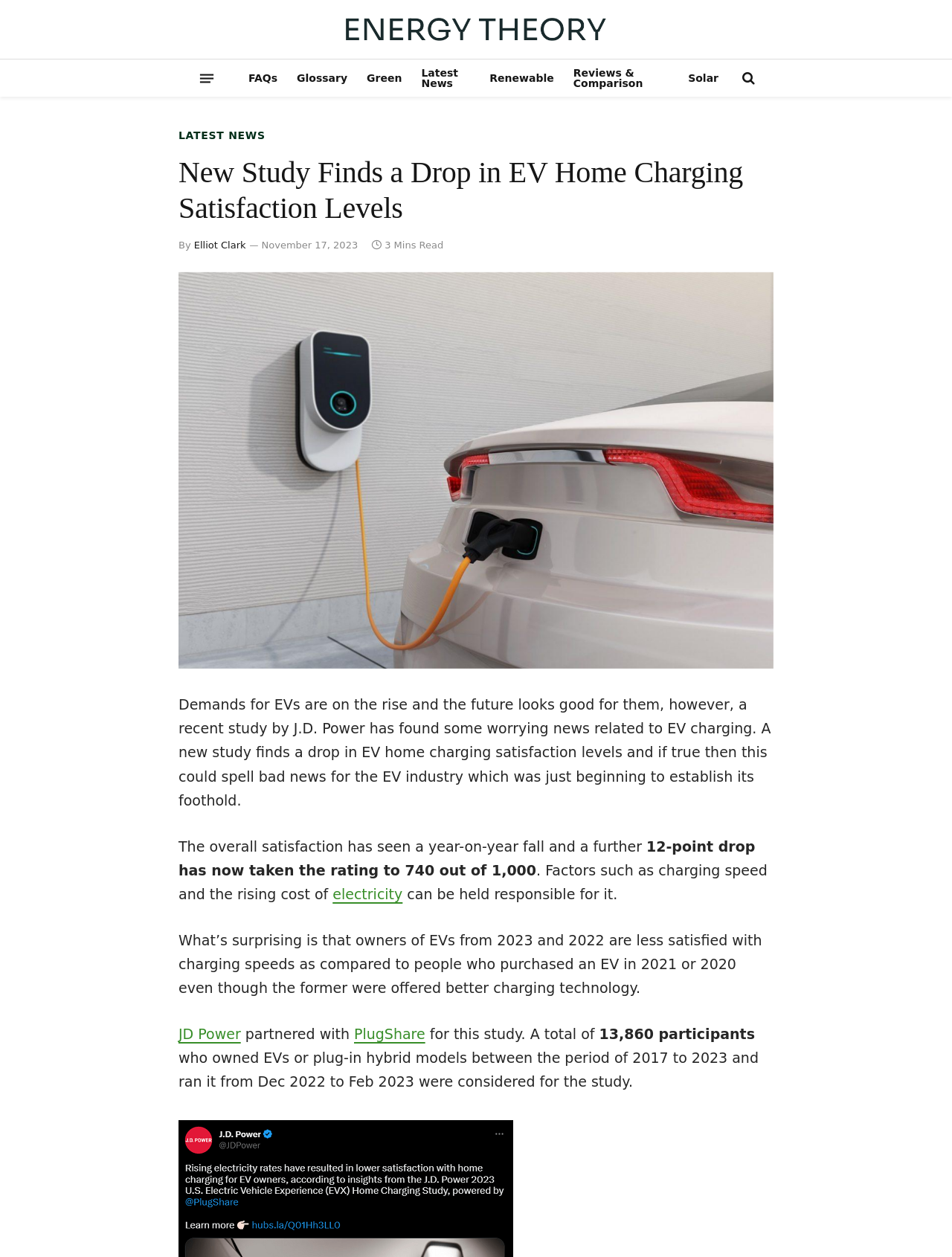Kindly determine the bounding box coordinates for the clickable area to achieve the given instruction: "Read the latest news".

[0.432, 0.048, 0.504, 0.076]